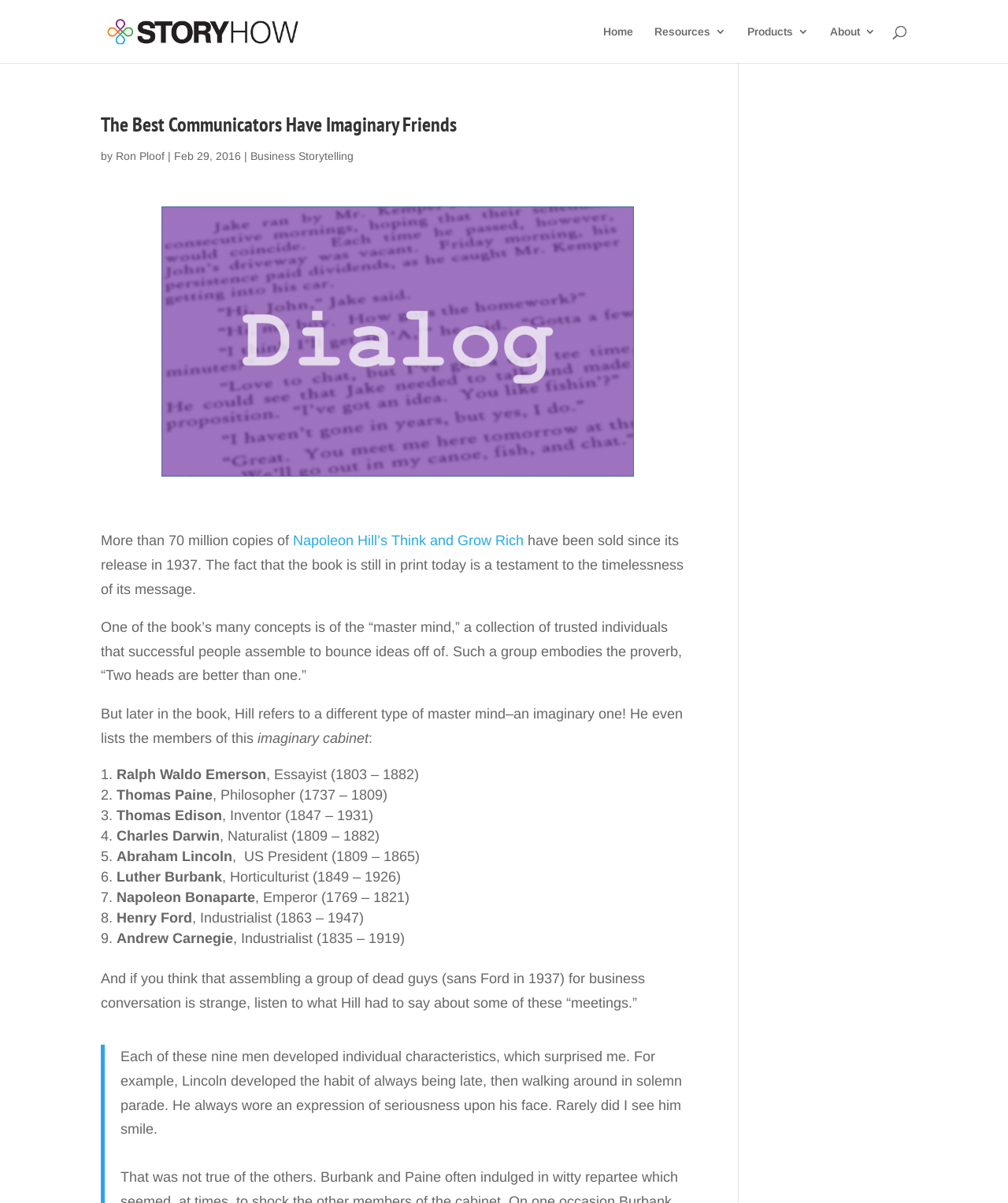Using the provided element description: "Ron Ploof", determine the bounding box coordinates of the corresponding UI element in the screenshot.

[0.115, 0.124, 0.163, 0.135]